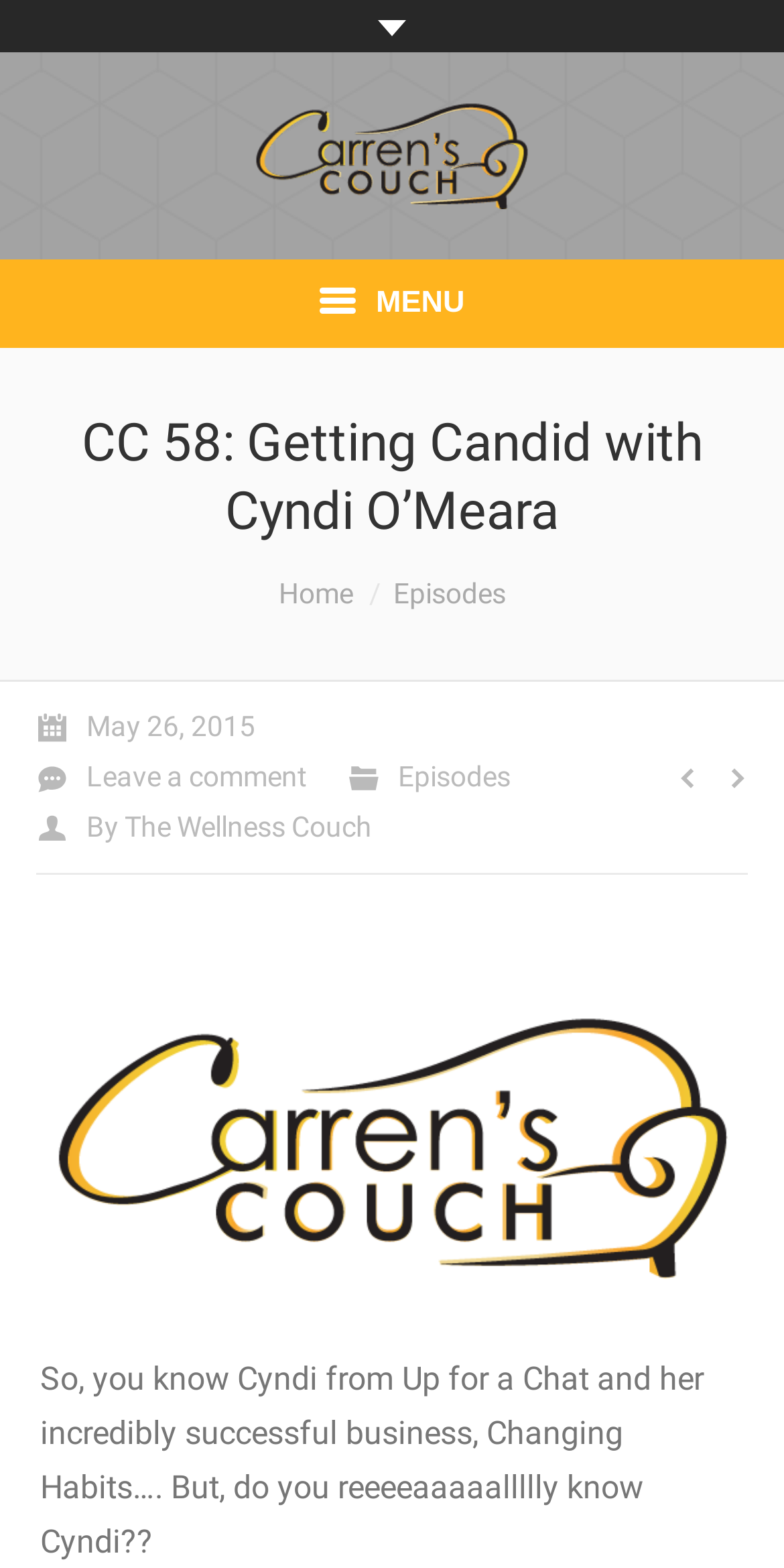How many images are on the webpage?
Provide a comprehensive and detailed answer to the question.

I found two images on the webpage, one is the logo 'Carren's Couch' and the other is an image in the article section.